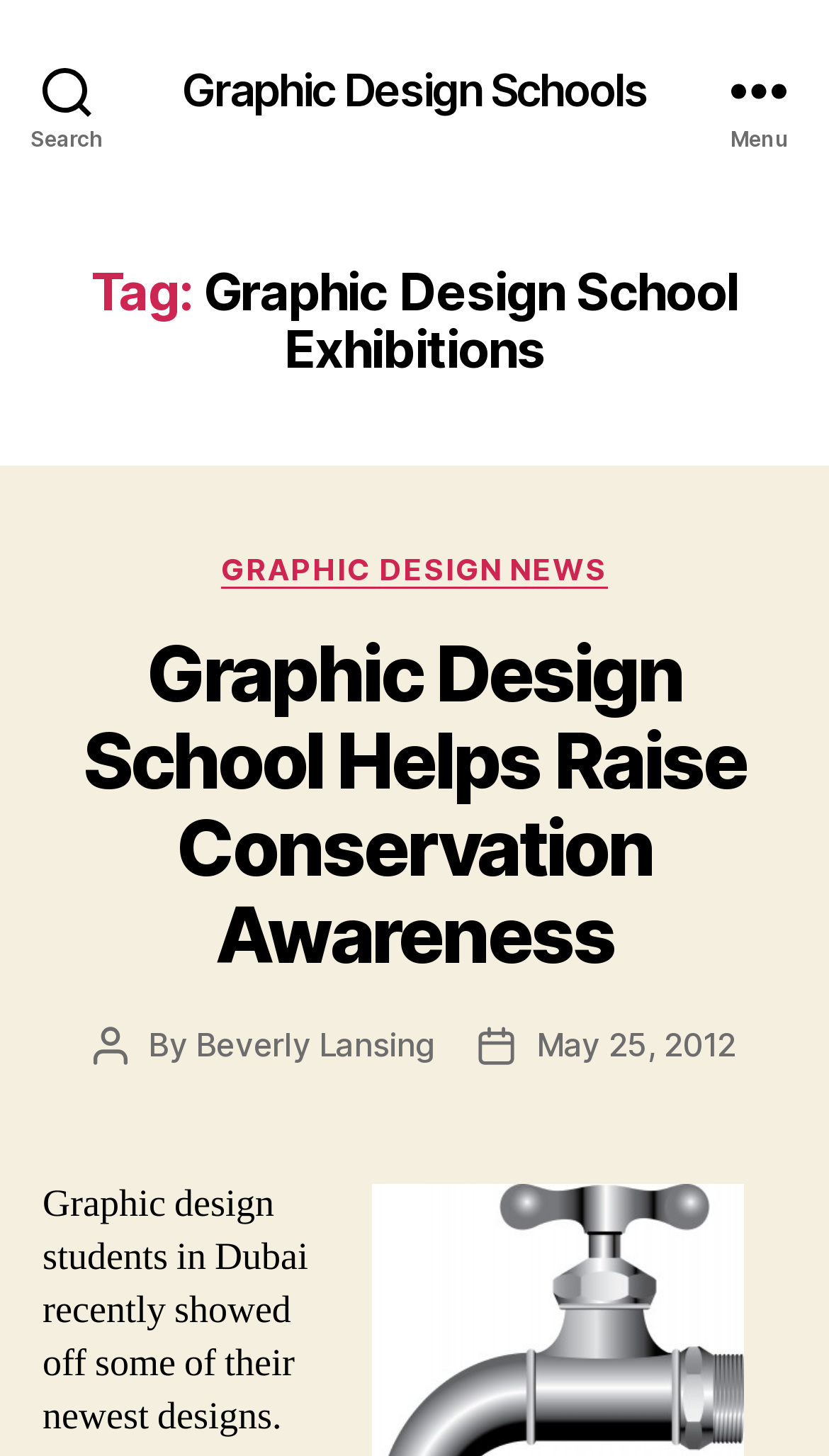Use a single word or phrase to respond to the question:
What is the category of the news?

GRAPHIC DESIGN NEWS